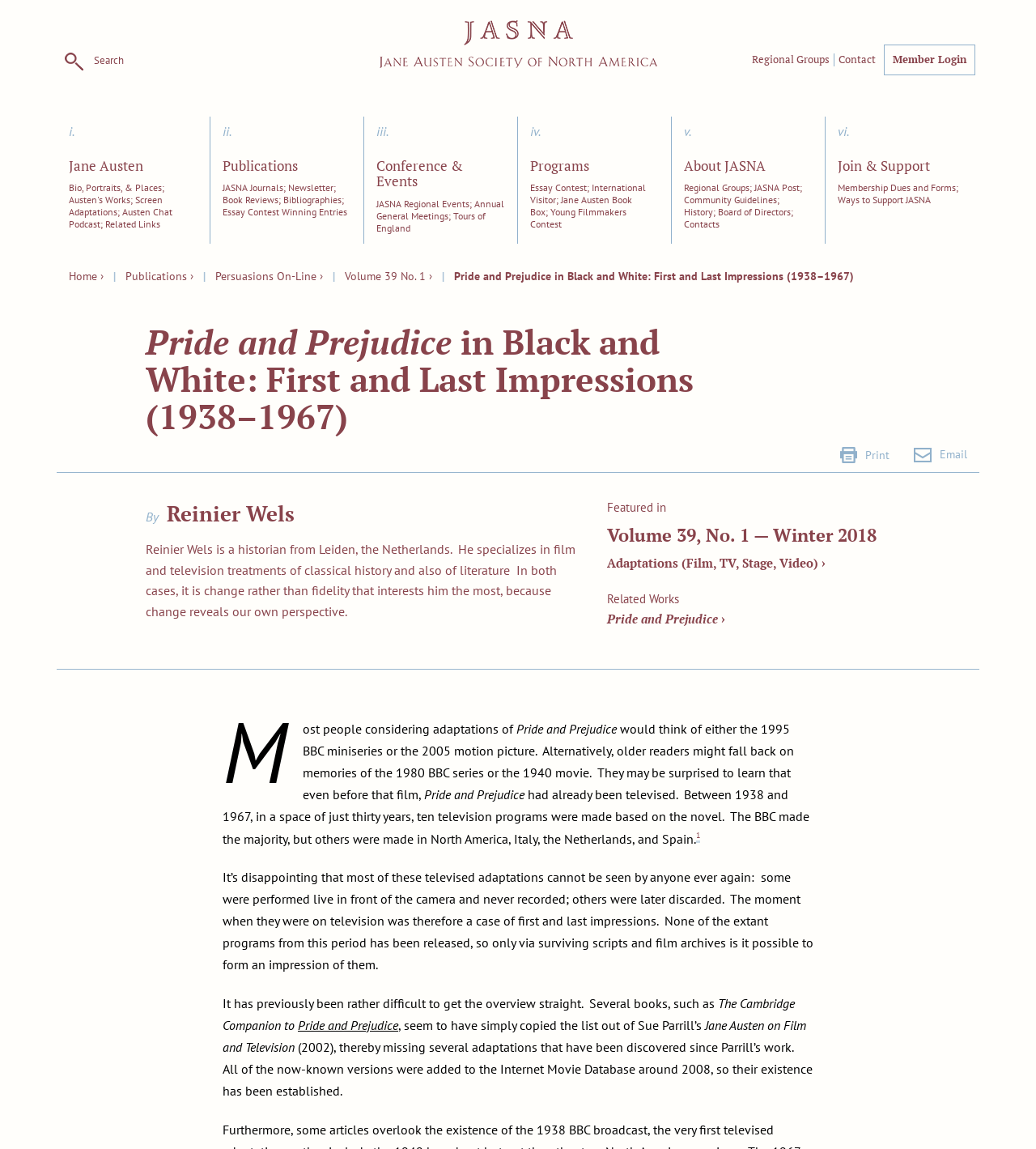What is the title of the article?
Answer the question with a single word or phrase, referring to the image.

Pride and Prejudice in Black and White: First and Last Impressions (1938–1967)